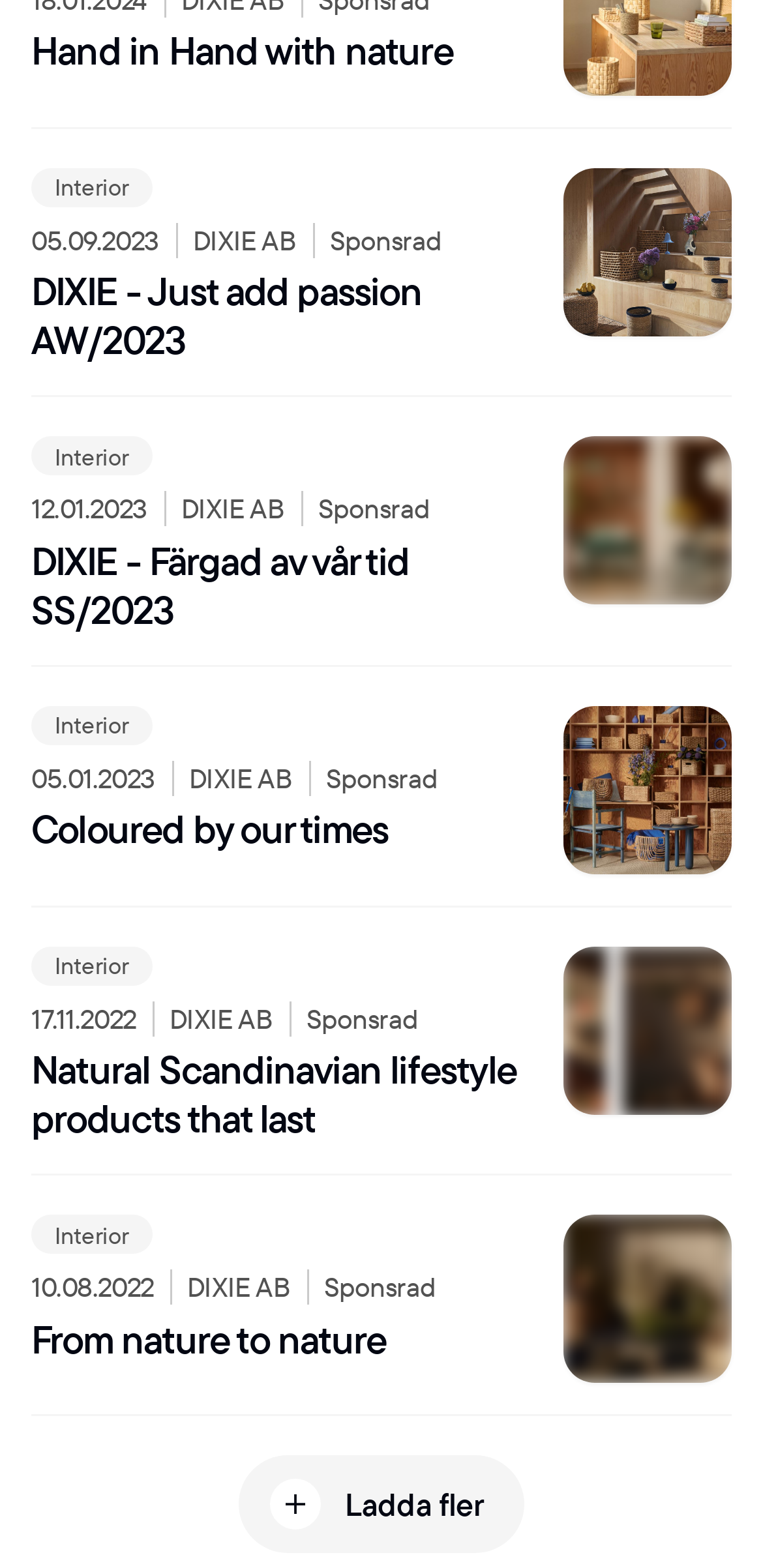How many links are there on this webpage?
Using the visual information, answer the question in a single word or phrase.

9